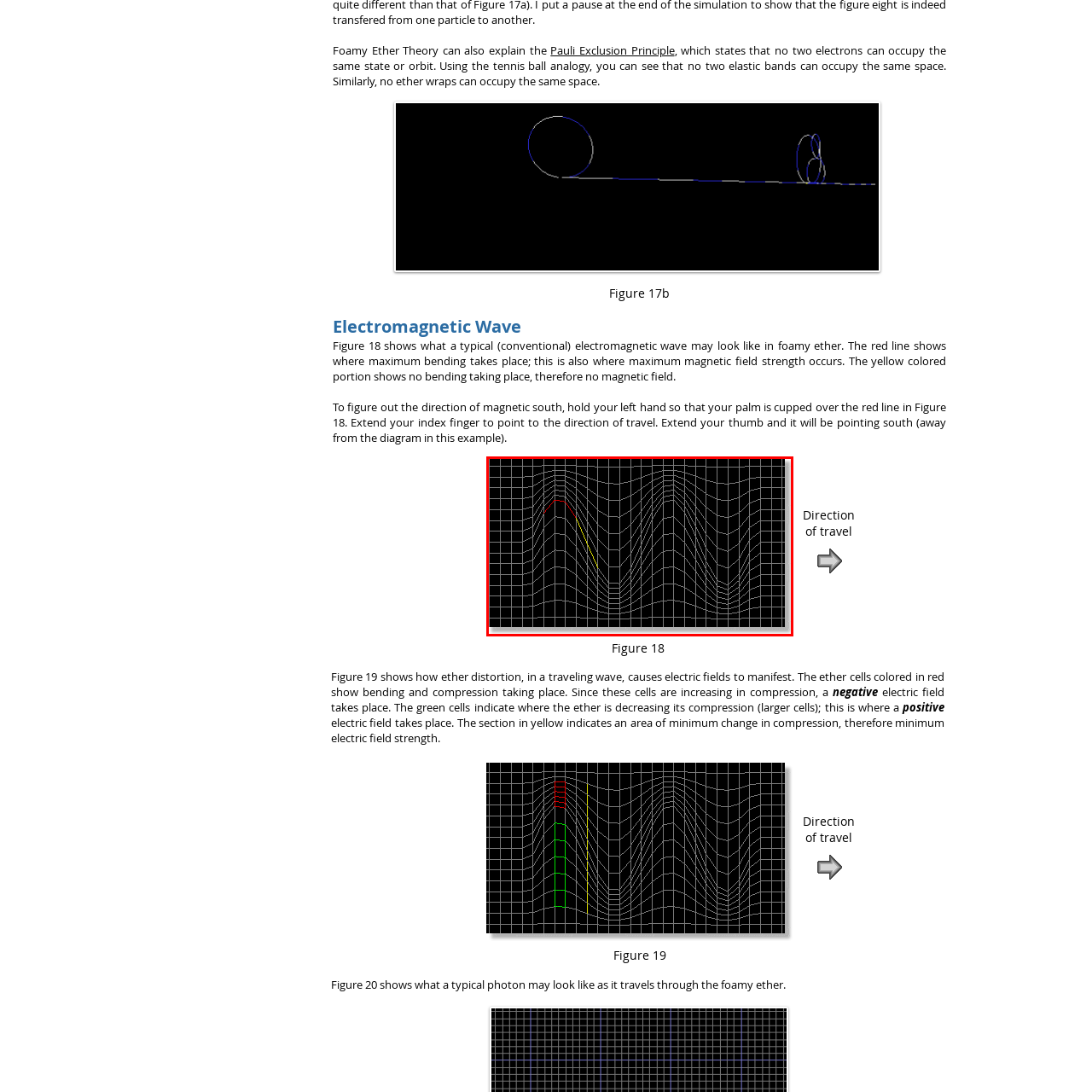Focus on the image confined within the red boundary and provide a single word or phrase in response to the question:
What is the purpose of the wave patterns in the diagram?

Explain electromagnetic theory